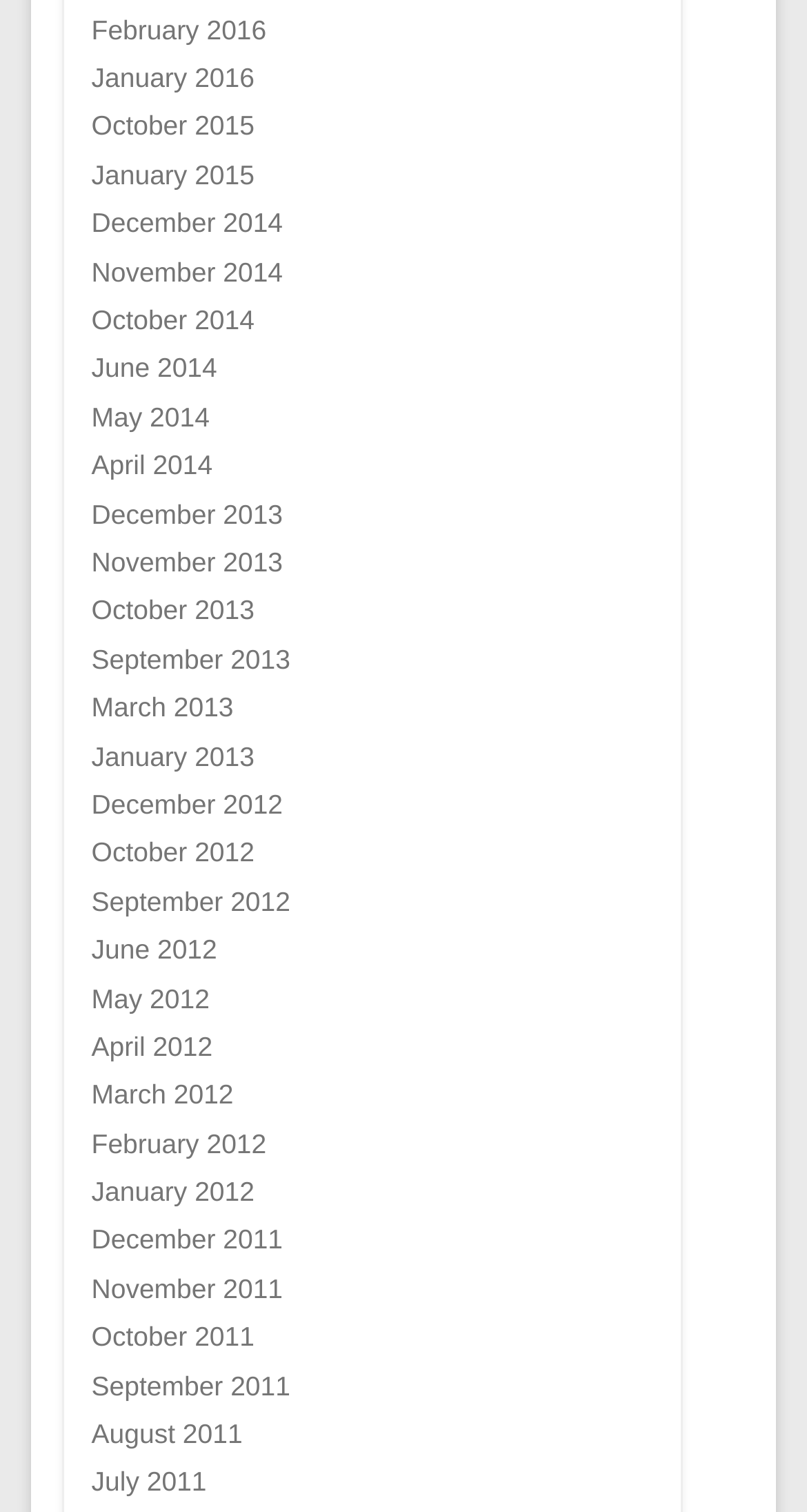How many months are listed for the year 2013?
Refer to the image and provide a concise answer in one word or phrase.

3